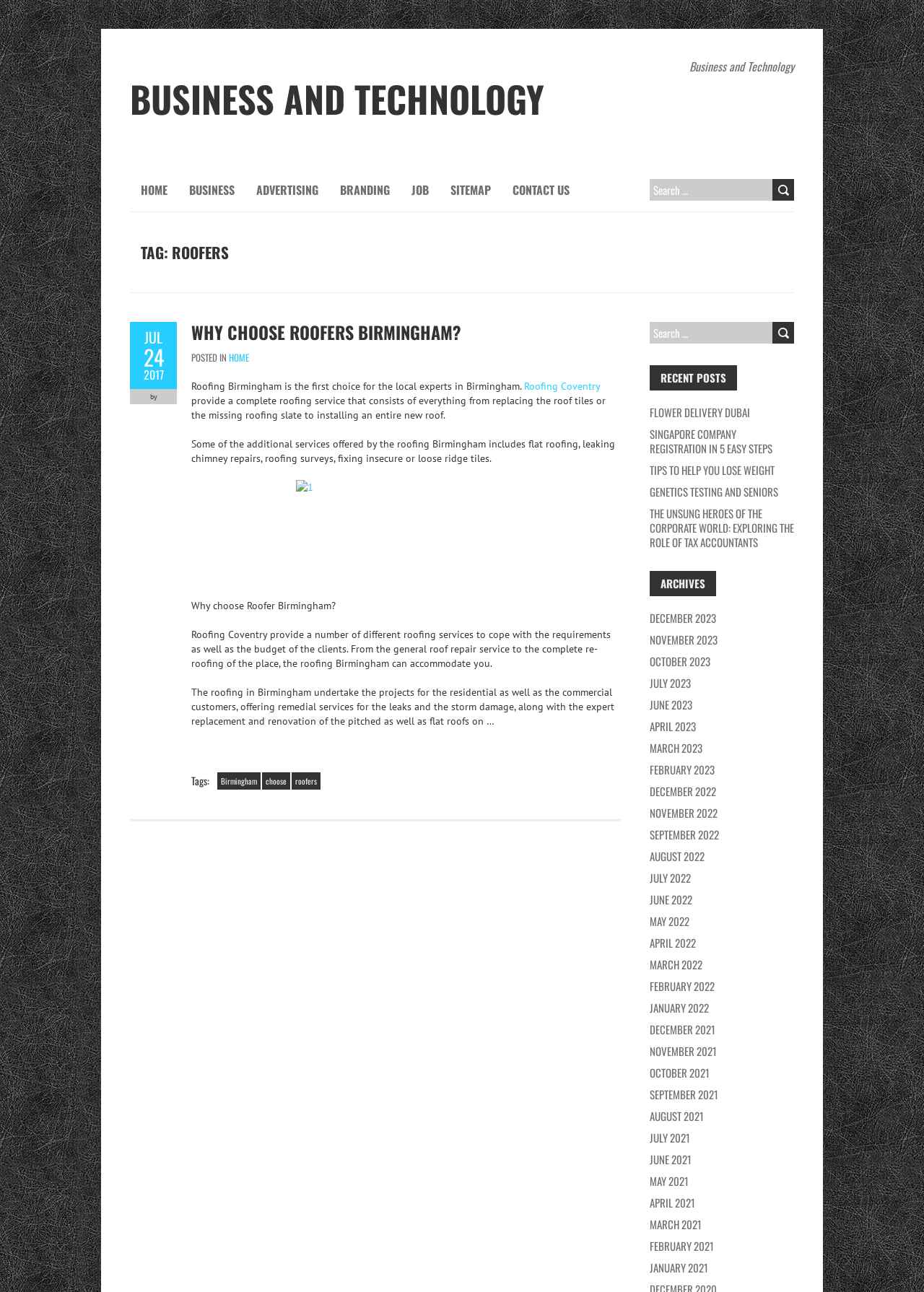Describe all visible elements and their arrangement on the webpage.

This webpage is about roofers, specifically Roofers Birmingham, and provides information about their services and expertise. At the top, there is a navigation menu with links to HOME, BUSINESS, ADVERTISING, BRANDING, JOB, and SITEMAP. Below the navigation menu, there is a search bar with a button labeled "Search".

The main content of the page is divided into several sections. The first section has a heading "TAG: ROOFERS" and contains a link to "JUL 24 2017" and some text about why choose Roofers Birmingham. Below this section, there is a heading "WHY CHOOSE ROOFERS BIRMINGHAM?" with a link to the same title and some descriptive text about the services offered by Roofers Birmingham.

The next section has a heading "POSTED IN" with a link to "HOME" and some text about roofing services, including flat roofing, leaking chimney repairs, and roofing surveys. There is also an image with the number "1" and some text about the services offered by Roofers Birmingham.

The following sections contain links to various topics, including "Birmingham", "choose", and "roofers", as well as a separator line. Below the separator line, there is a search bar with a button labeled "Search", similar to the one at the top.

The next section has a heading "RECENT POSTS" with links to several articles, including "FLOWER DELIVERY DUBAI", "SINGAPORE COMPANY REGISTRATION IN 5 EASY STEPS", and "TIPS TO HELP YOU LOSE WEIGHT". Below this section, there is a heading "ARCHIVES" with links to various months and years, from December 2023 to January 2021.